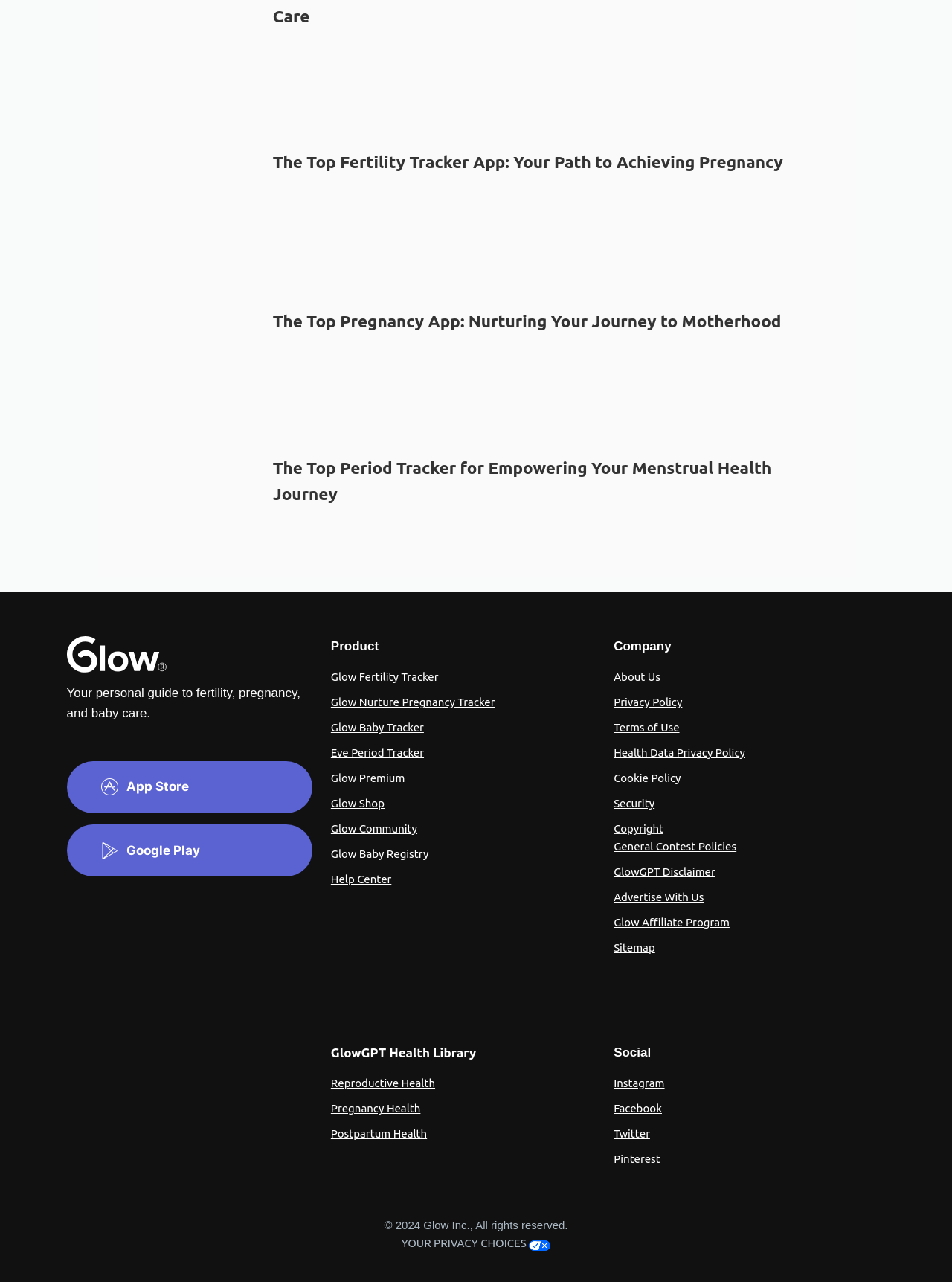Please specify the bounding box coordinates of the region to click in order to perform the following instruction: "Follow Glow on Instagram".

[0.645, 0.84, 0.698, 0.85]